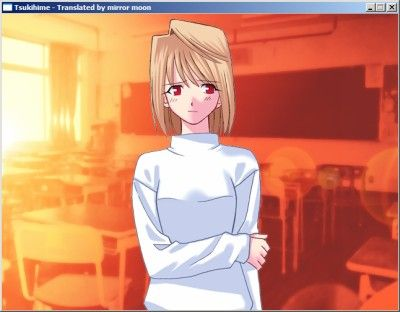Give a short answer using one word or phrase for the question:
What is the character wearing?

A simple white top